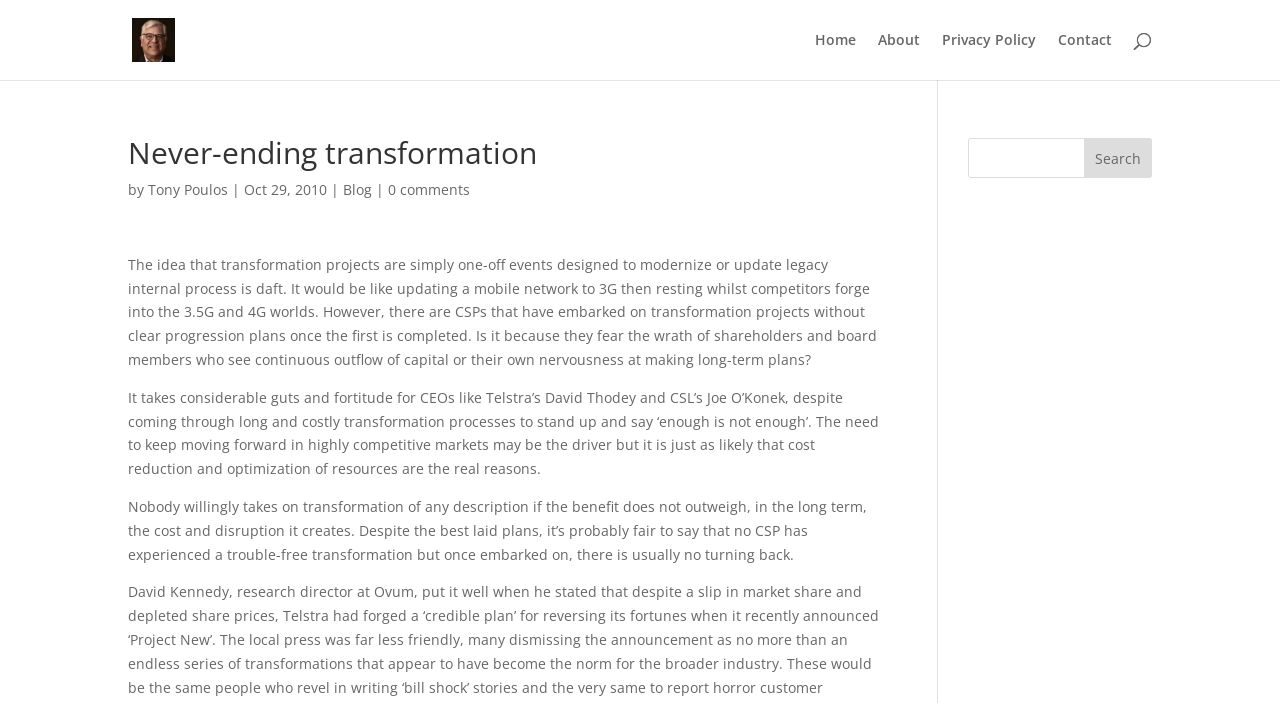Please determine the bounding box of the UI element that matches this description: parent_node: Search name="s". The coordinates should be given as (top-left x, top-left y, bottom-right x, bottom-right y), with all values between 0 and 1.

[0.756, 0.196, 0.9, 0.253]